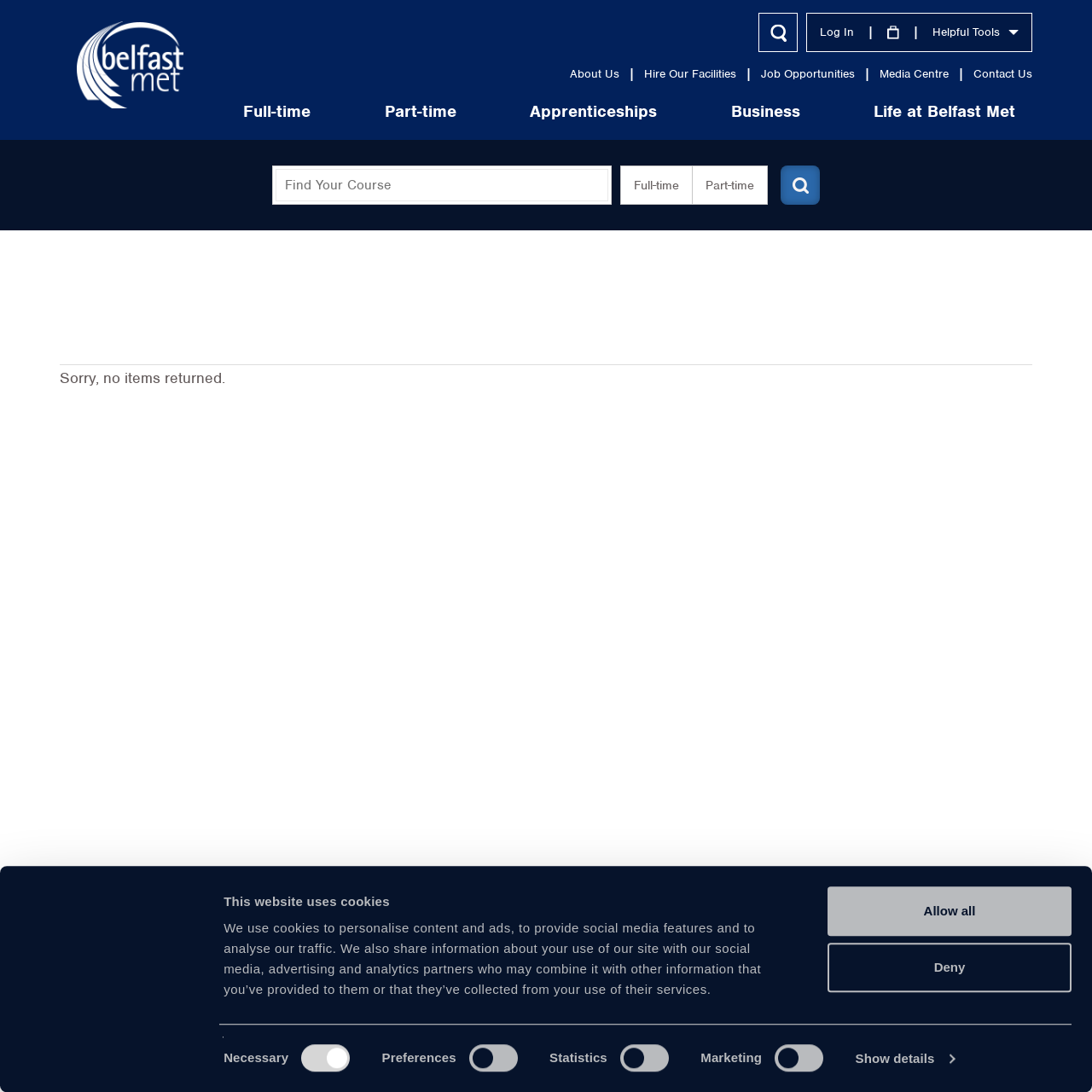Identify the bounding box for the UI element that is described as follows: "Corporate Information".

[0.238, 0.241, 0.417, 0.283]